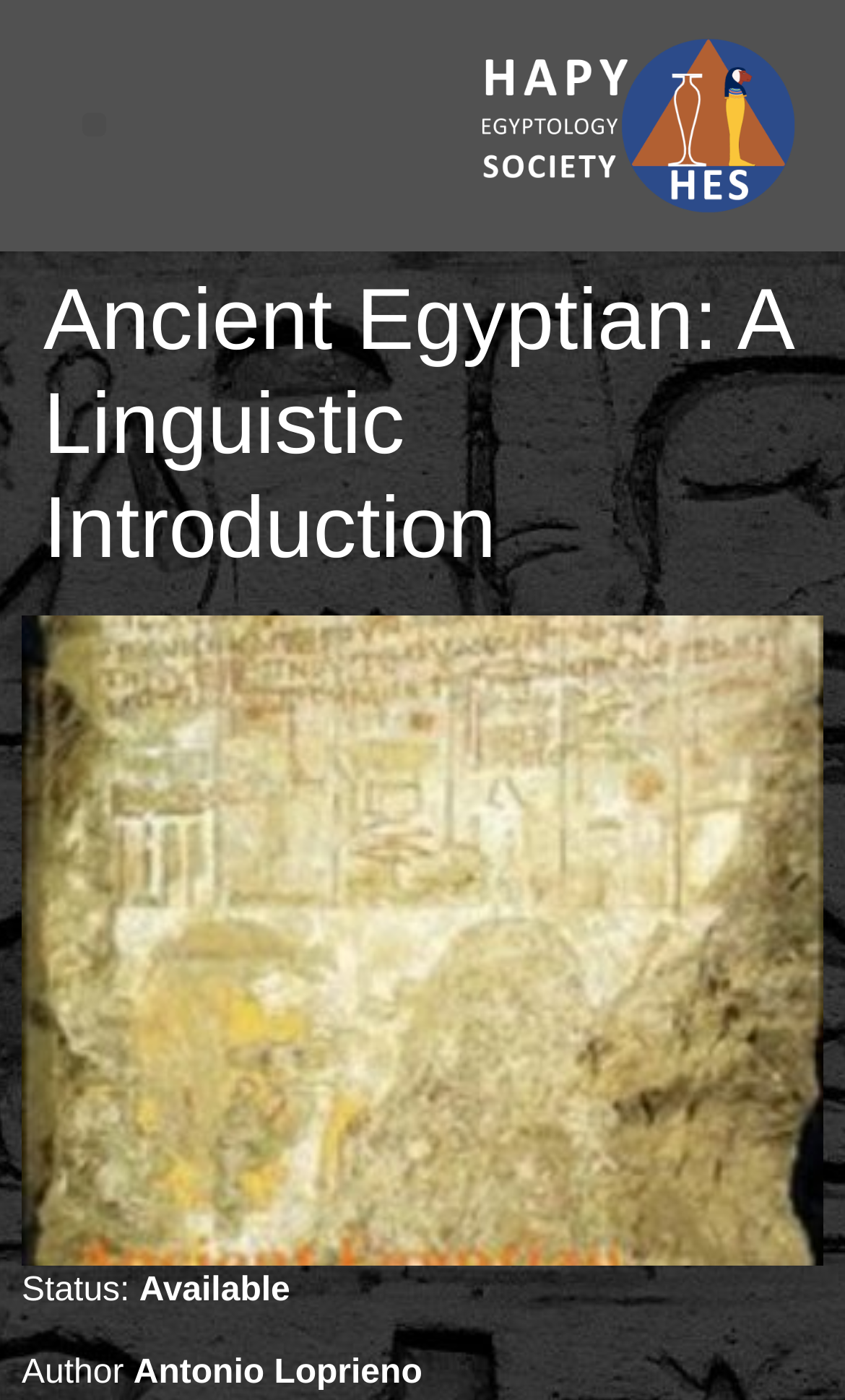Please look at the image and answer the question with a detailed explanation: What is the title of the book introduction?

I found the title of the book introduction by looking at the heading element with the text 'Ancient Egyptian: A Linguistic Introduction' which is located below the top menu.